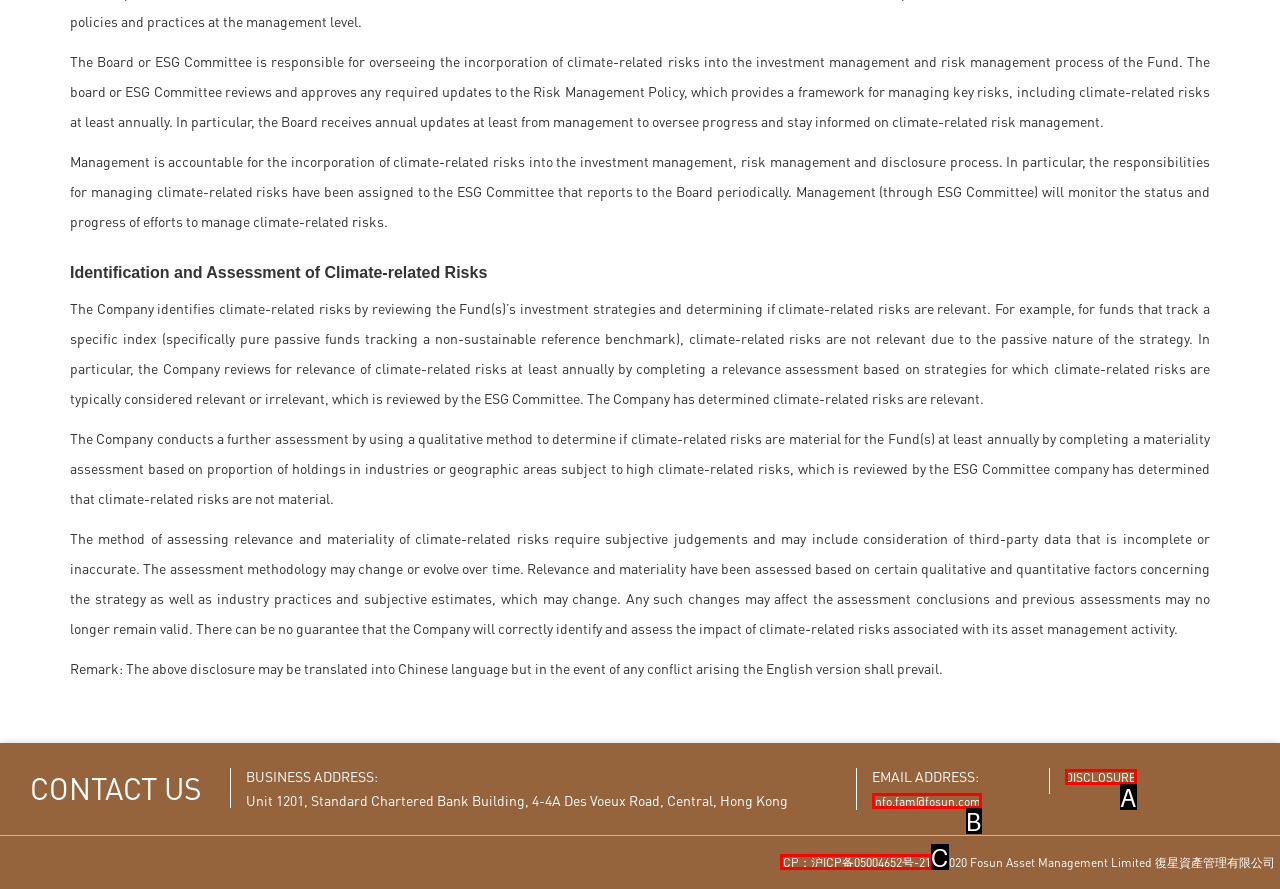Based on the description: Info.fam@fosun.com, select the HTML element that fits best. Provide the letter of the matching option.

B